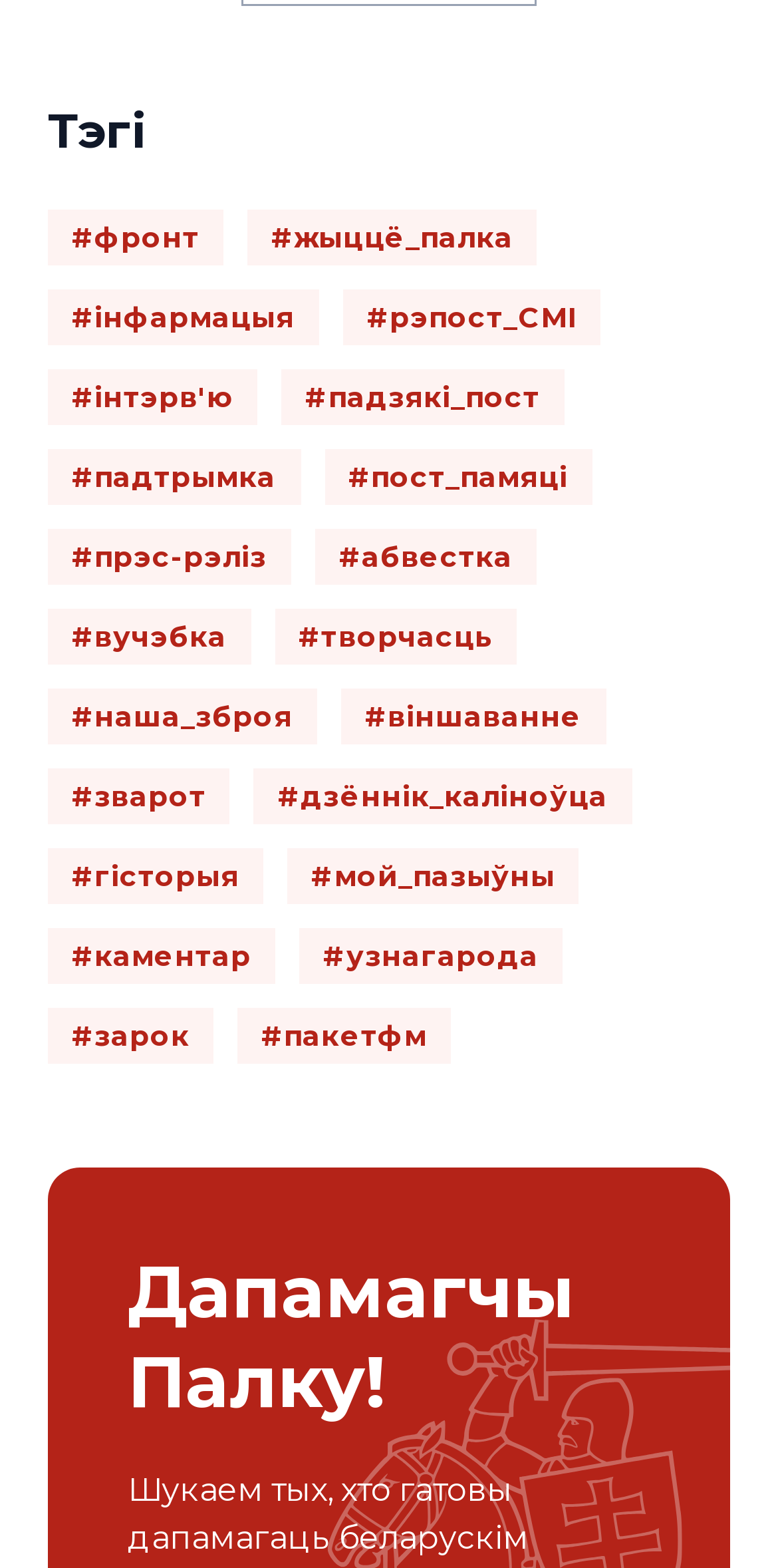Determine the bounding box coordinates for the region that must be clicked to execute the following instruction: "Read the '#дзённік_каліноўца' article".

[0.327, 0.49, 0.812, 0.526]